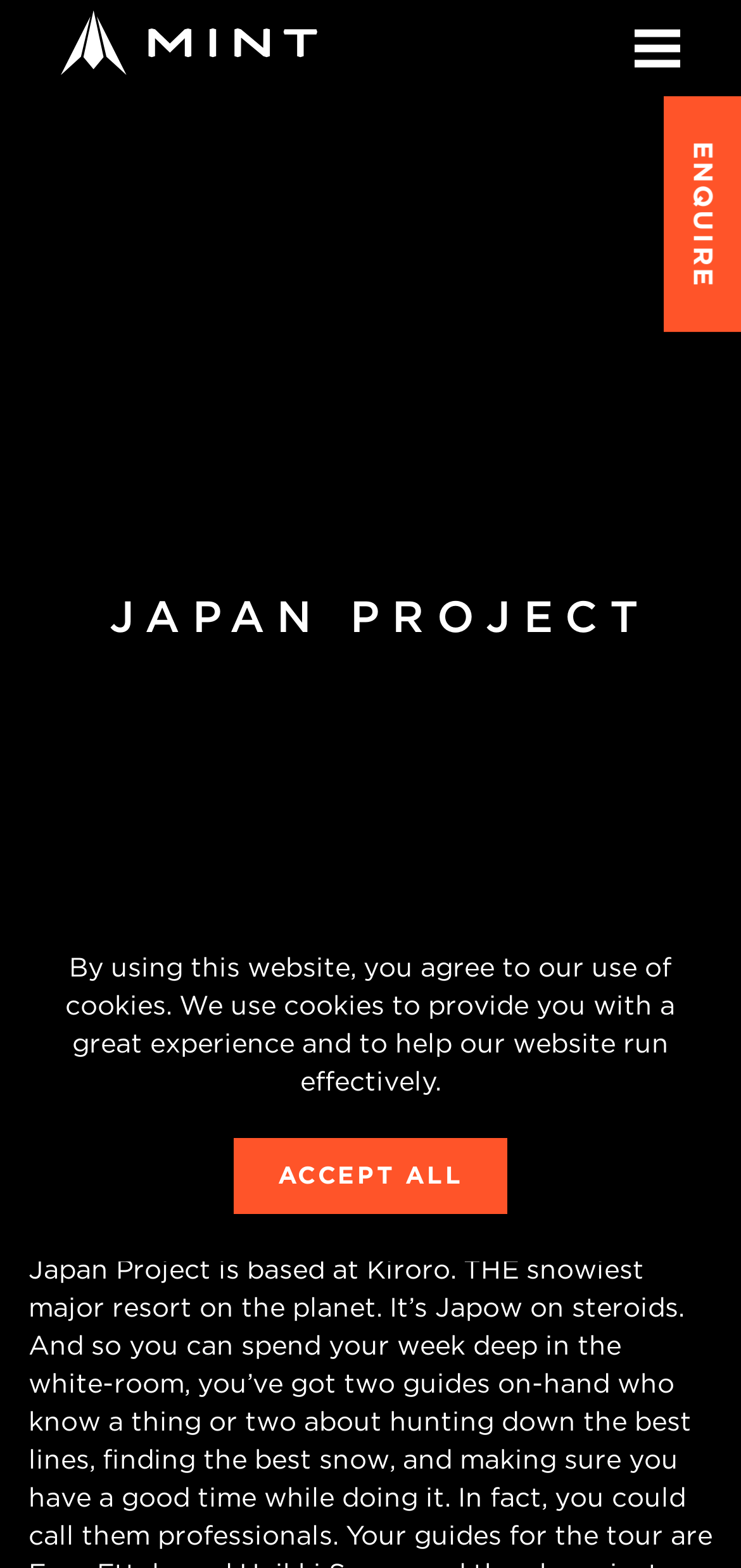Locate the bounding box coordinates of the UI element described by: "JAPAN". The bounding box coordinates should consist of four float numbers between 0 and 1, i.e., [left, top, right, bottom].

[0.142, 0.691, 0.294, 0.719]